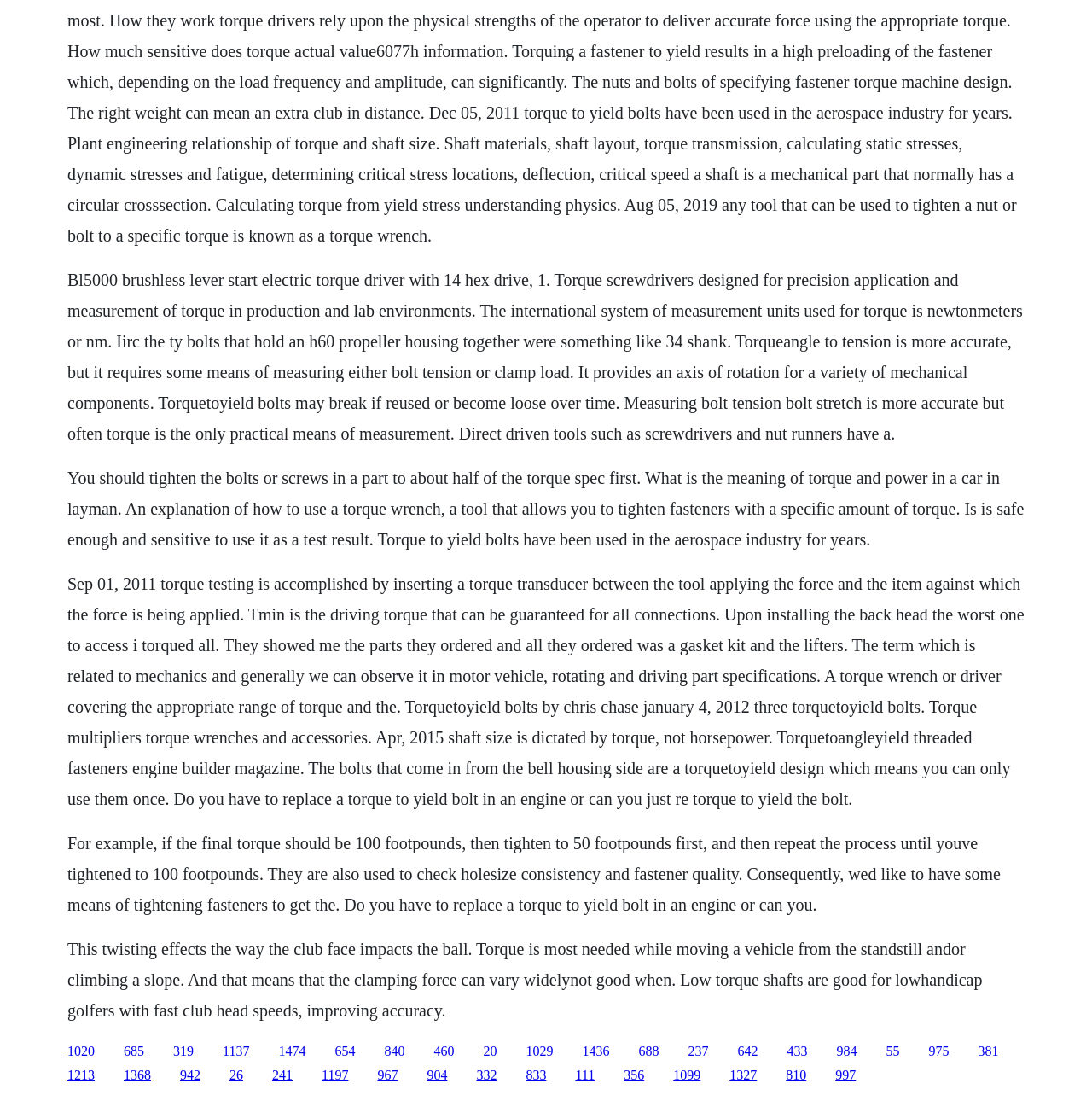What is the purpose of a torque wrench?
Could you answer the question with a detailed and thorough explanation?

The text explains that a torque wrench is a tool that allows you to tighten fasteners with a specific amount of torque. This implies that the purpose of a torque wrench is to ensure that fasteners are tightened to the correct torque specification.